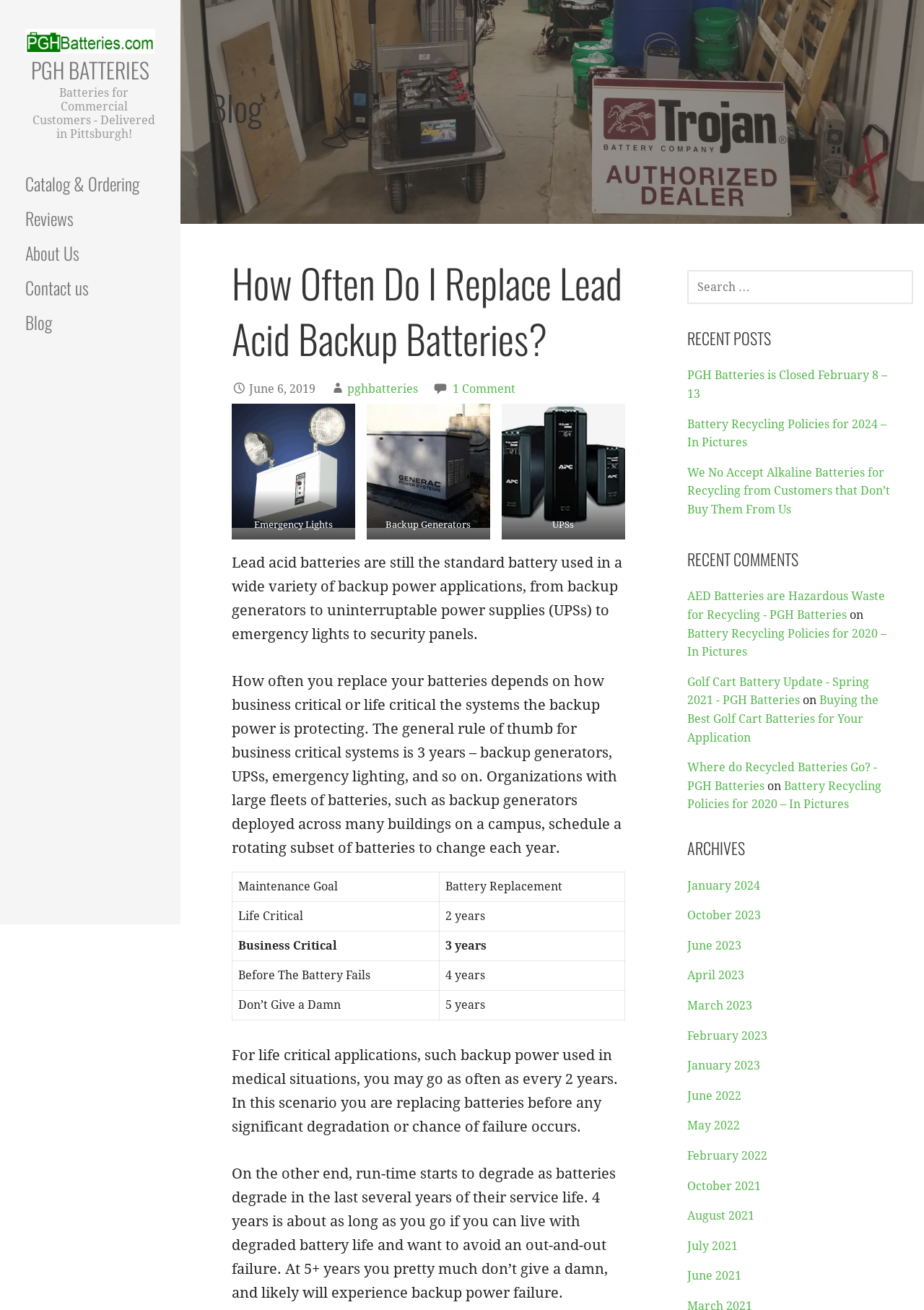Please find the bounding box coordinates of the element's region to be clicked to carry out this instruction: "Check the 'RECENT POSTS'".

[0.743, 0.25, 0.963, 0.266]